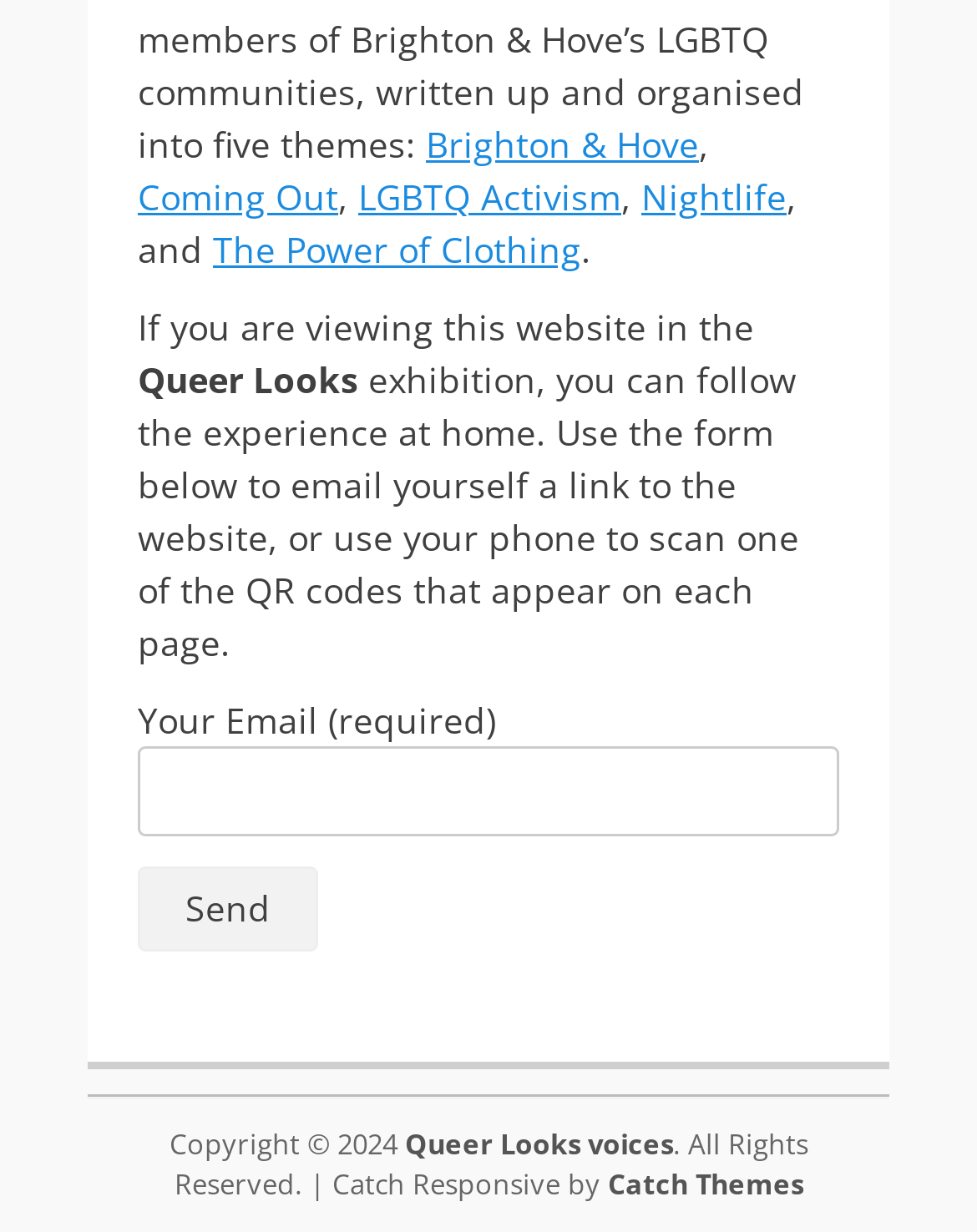Please find the bounding box coordinates in the format (top-left x, top-left y, bottom-right x, bottom-right y) for the given element description. Ensure the coordinates are floating point numbers between 0 and 1. Description: Nightlife

[0.656, 0.14, 0.805, 0.178]